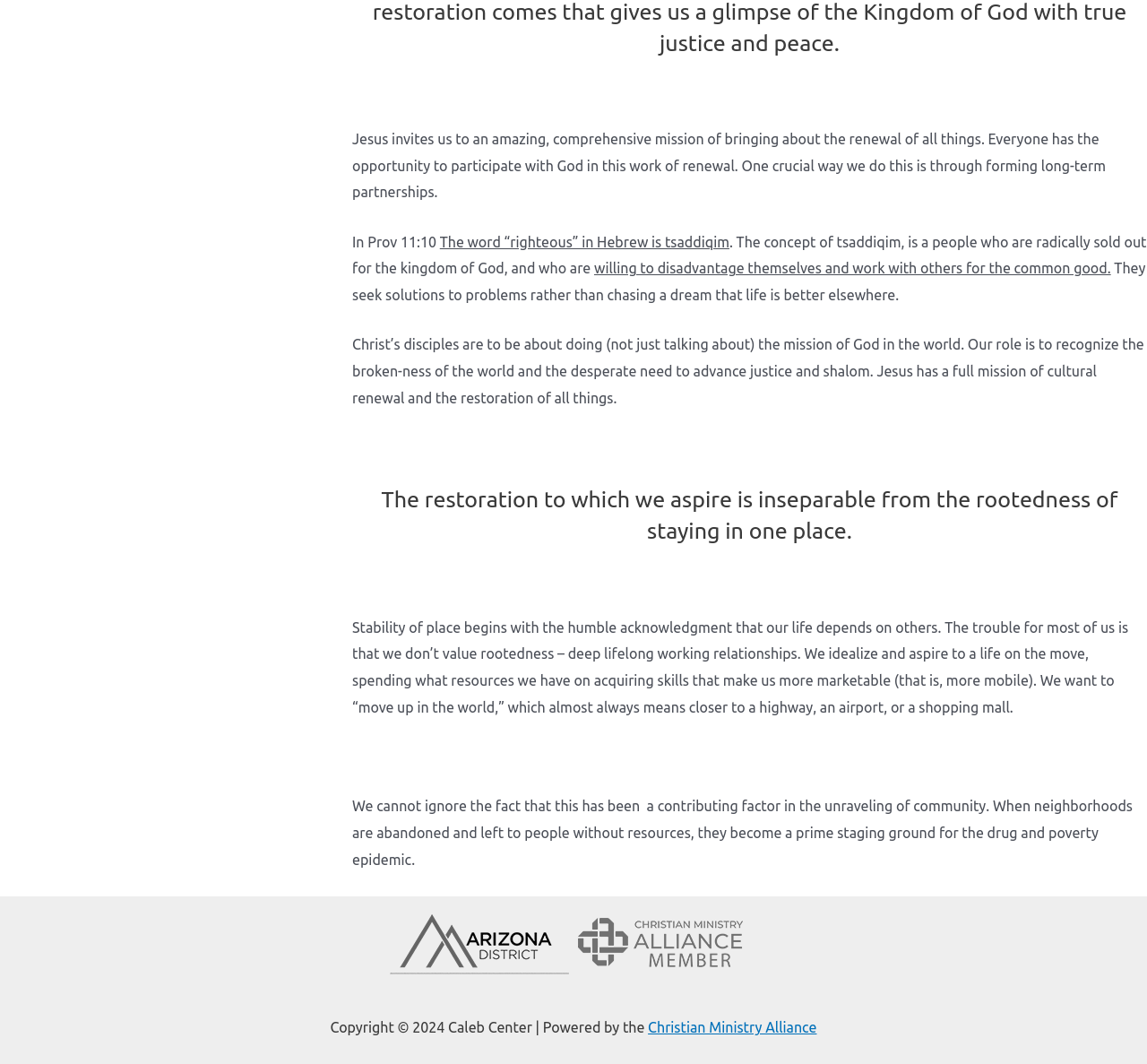Observe the image and answer the following question in detail: What year is the copyright of the webpage?

The webpage's footer section displays a copyright notice stating 'Copyright © 2024 Caleb Center', indicating that the webpage's content is copyrighted as of 2024.